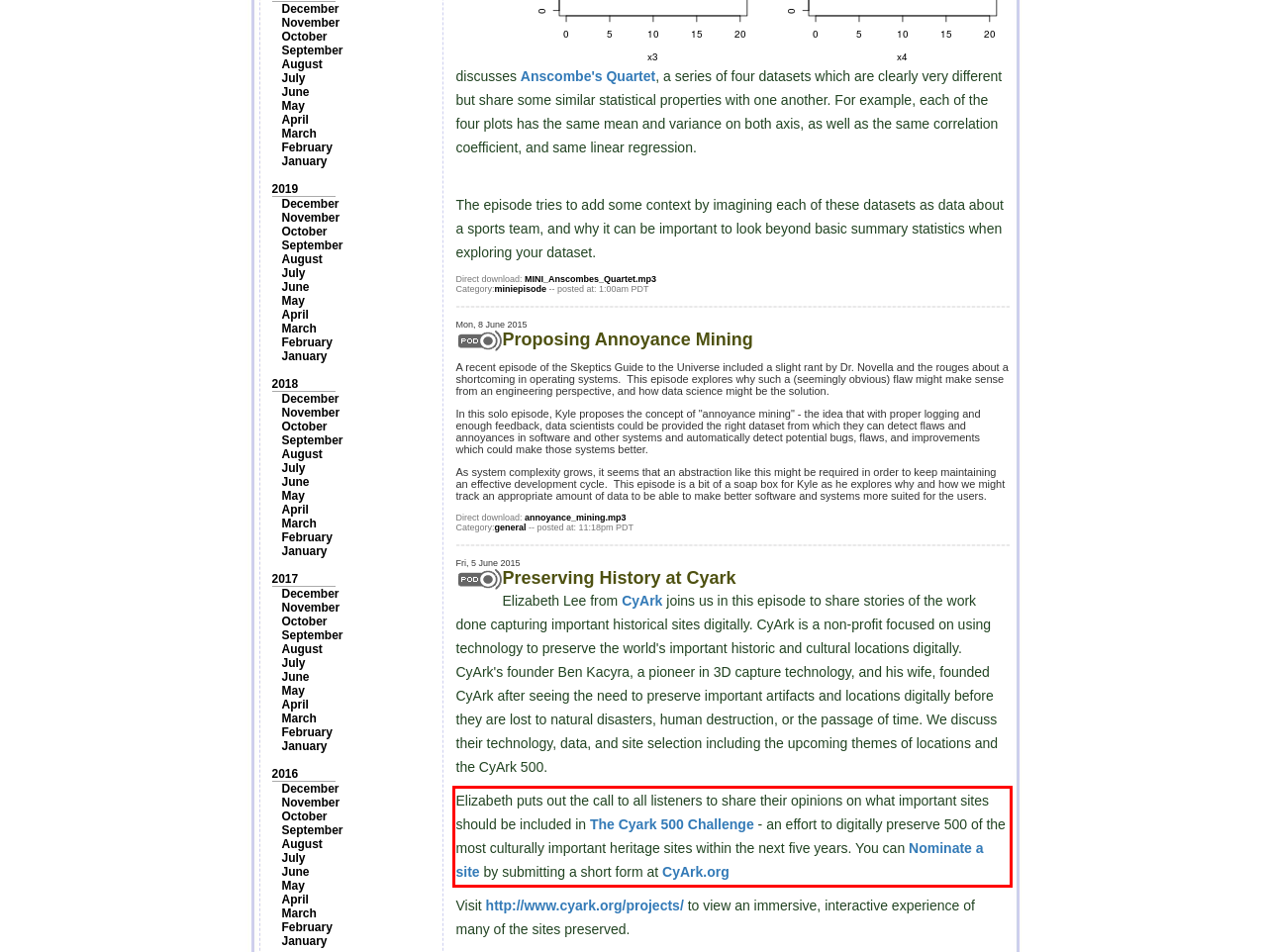You are looking at a screenshot of a webpage with a red rectangle bounding box. Use OCR to identify and extract the text content found inside this red bounding box.

Elizabeth puts out the call to all listeners to share their opinions on what important sites should be included in The Cyark 500 Challenge - an effort to digitally preserve 500 of the most culturally important heritage sites within the next five years. You can Nominate a site by submitting a short form at CyArk.org